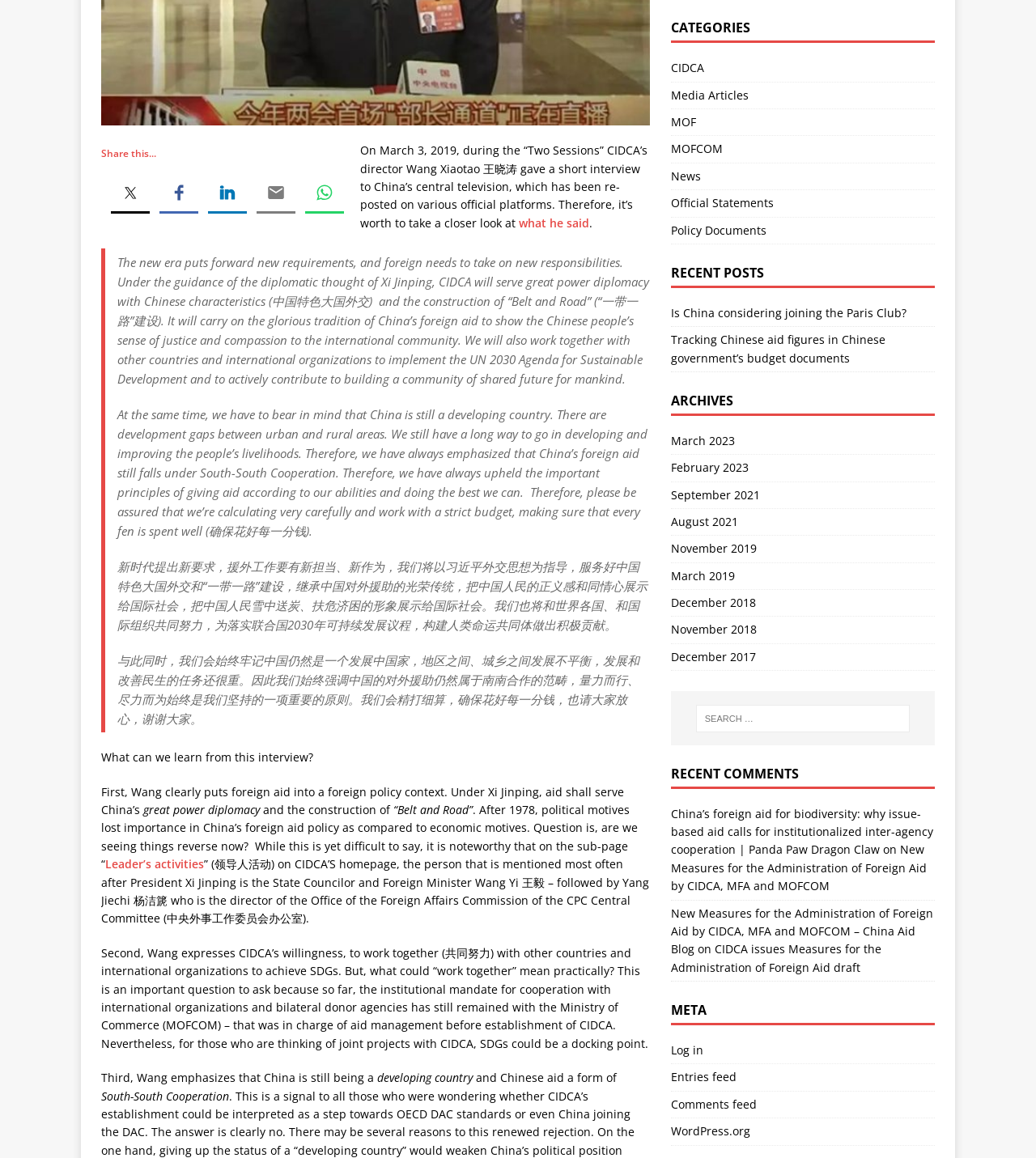Identify the bounding box for the described UI element. Provide the coordinates in (top-left x, top-left y, bottom-right x, bottom-right y) format with values ranging from 0 to 1: Whatsapp

[0.295, 0.151, 0.332, 0.184]